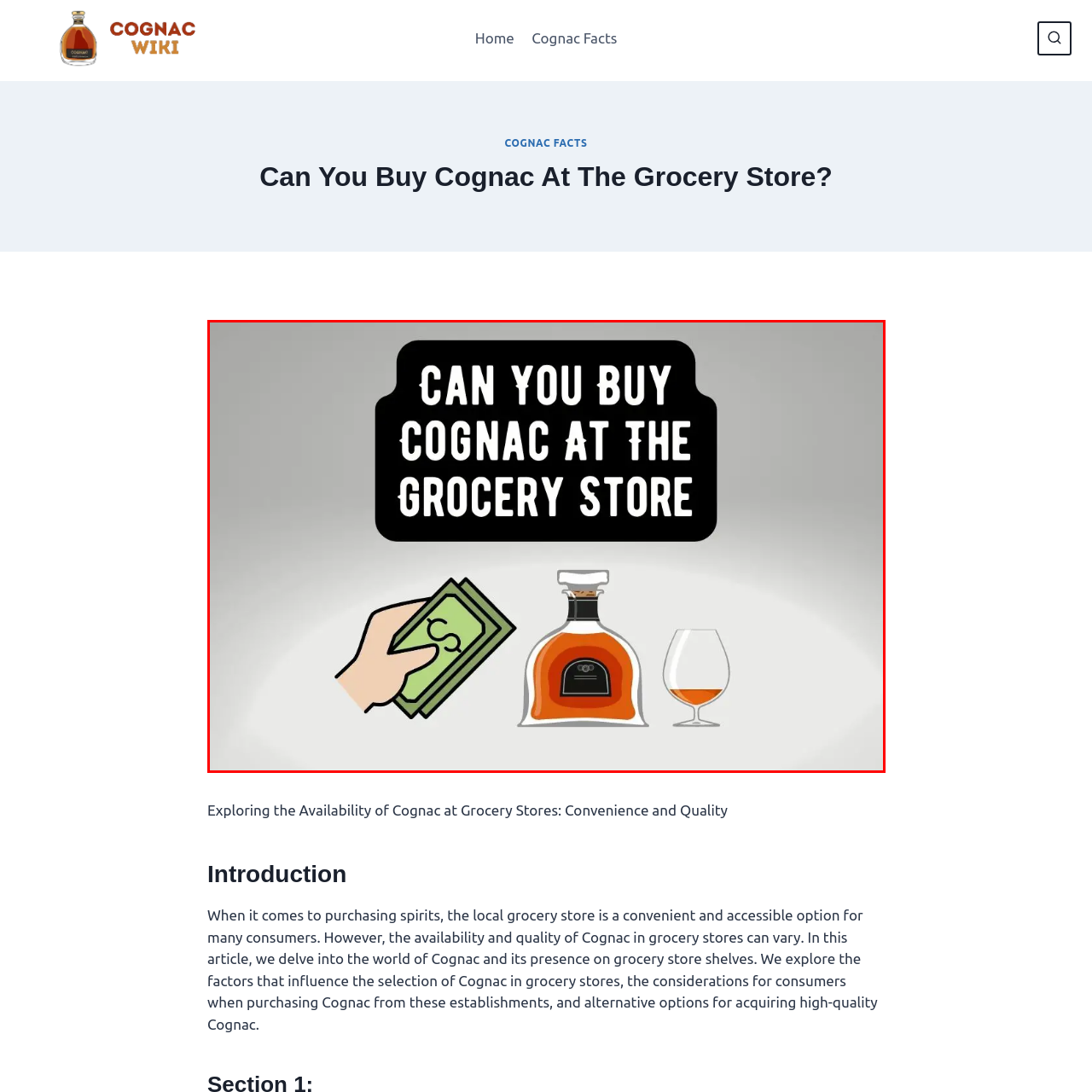What is the color of the spirit in the glass?
Check the image inside the red bounding box and provide your answer in a single word or short phrase.

Amber